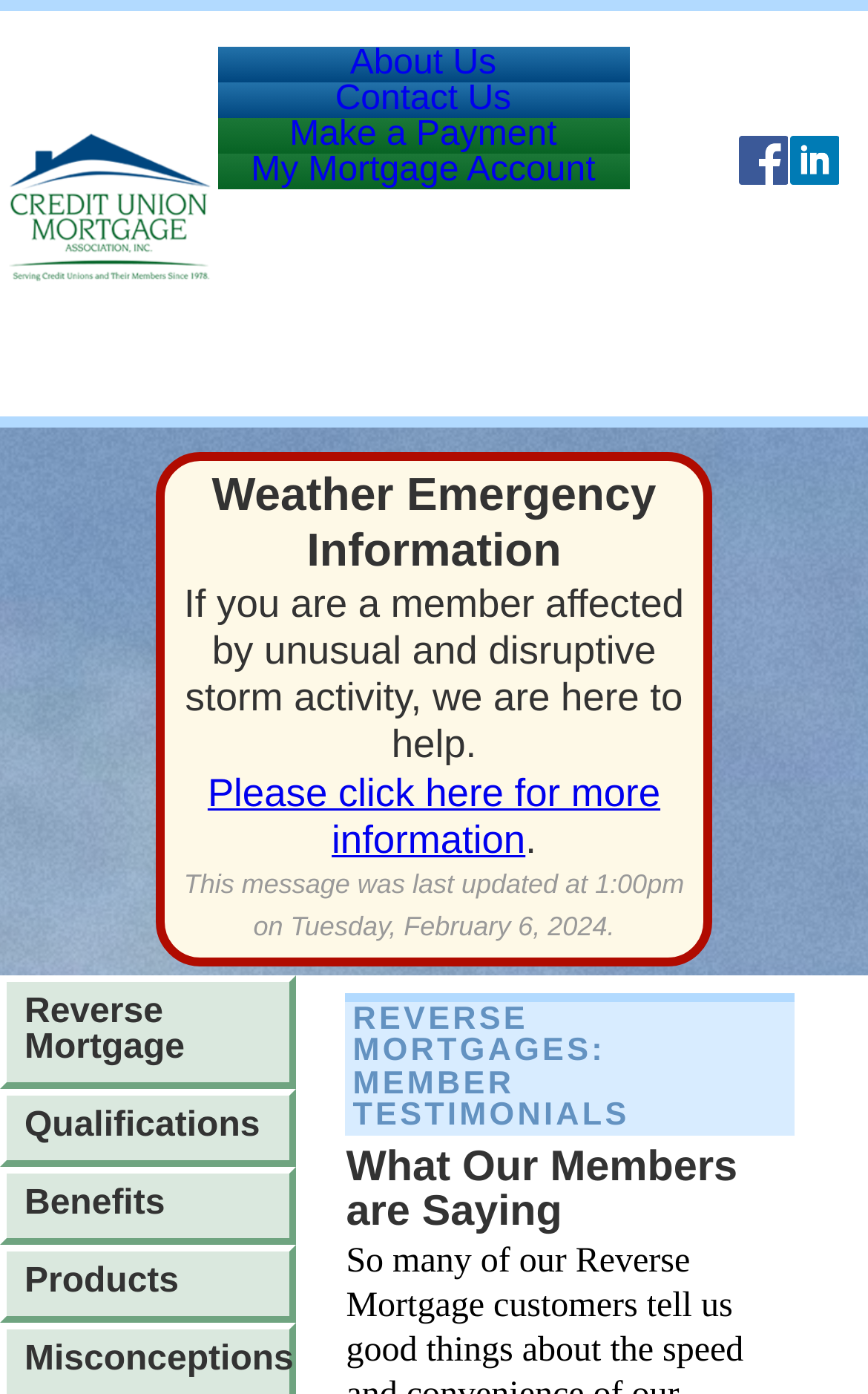Use the information in the screenshot to answer the question comprehensively: What is the topic of the weather emergency information?

I read the static text under the heading 'Weather Emergency Information' and found that it mentions unusual and disruptive storm activity, so the topic of the weather emergency information is storm activity.